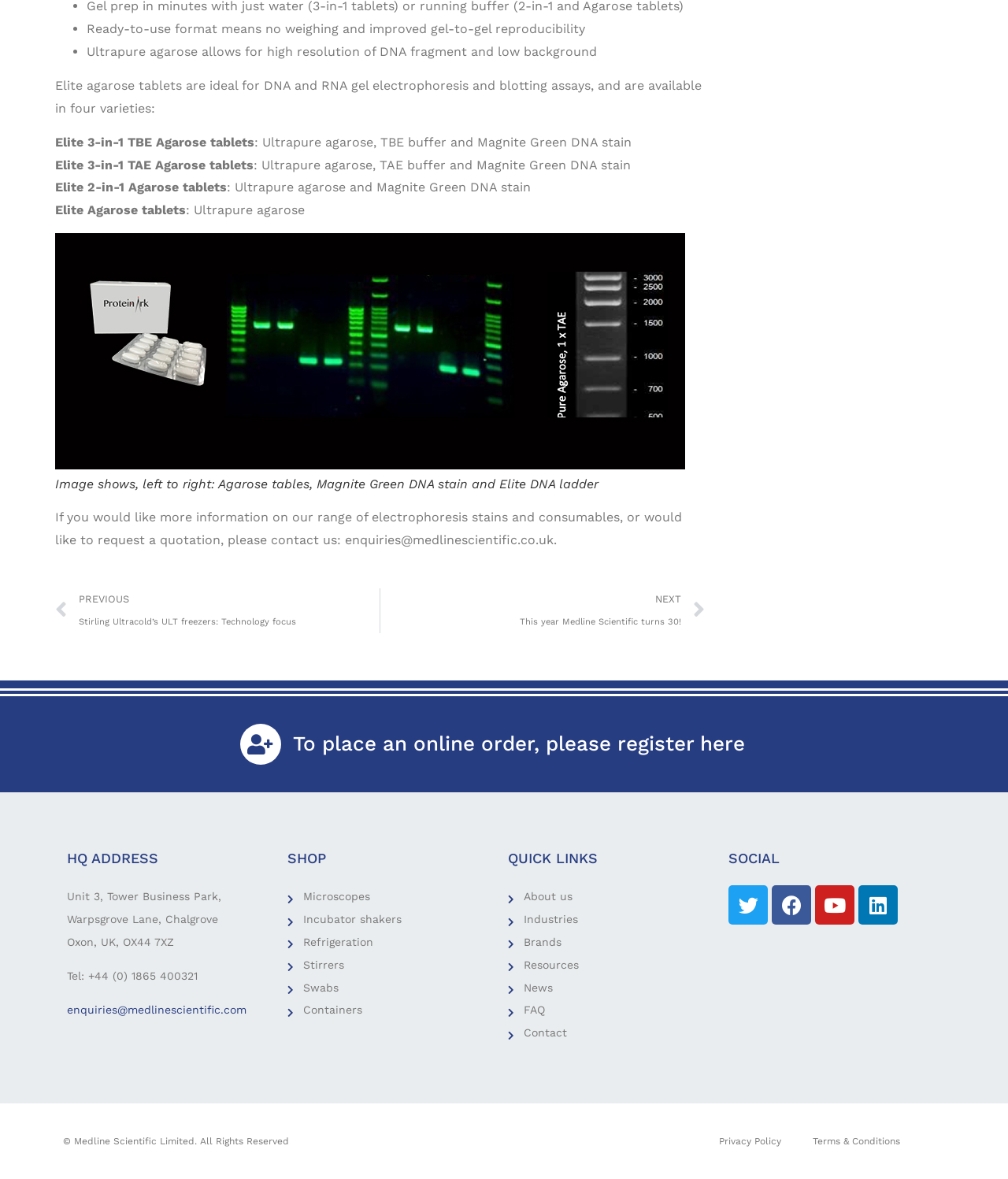Please determine the bounding box coordinates of the section I need to click to accomplish this instruction: "View Elite 3-in-1 TBE Agarose tablets details".

[0.055, 0.114, 0.252, 0.127]